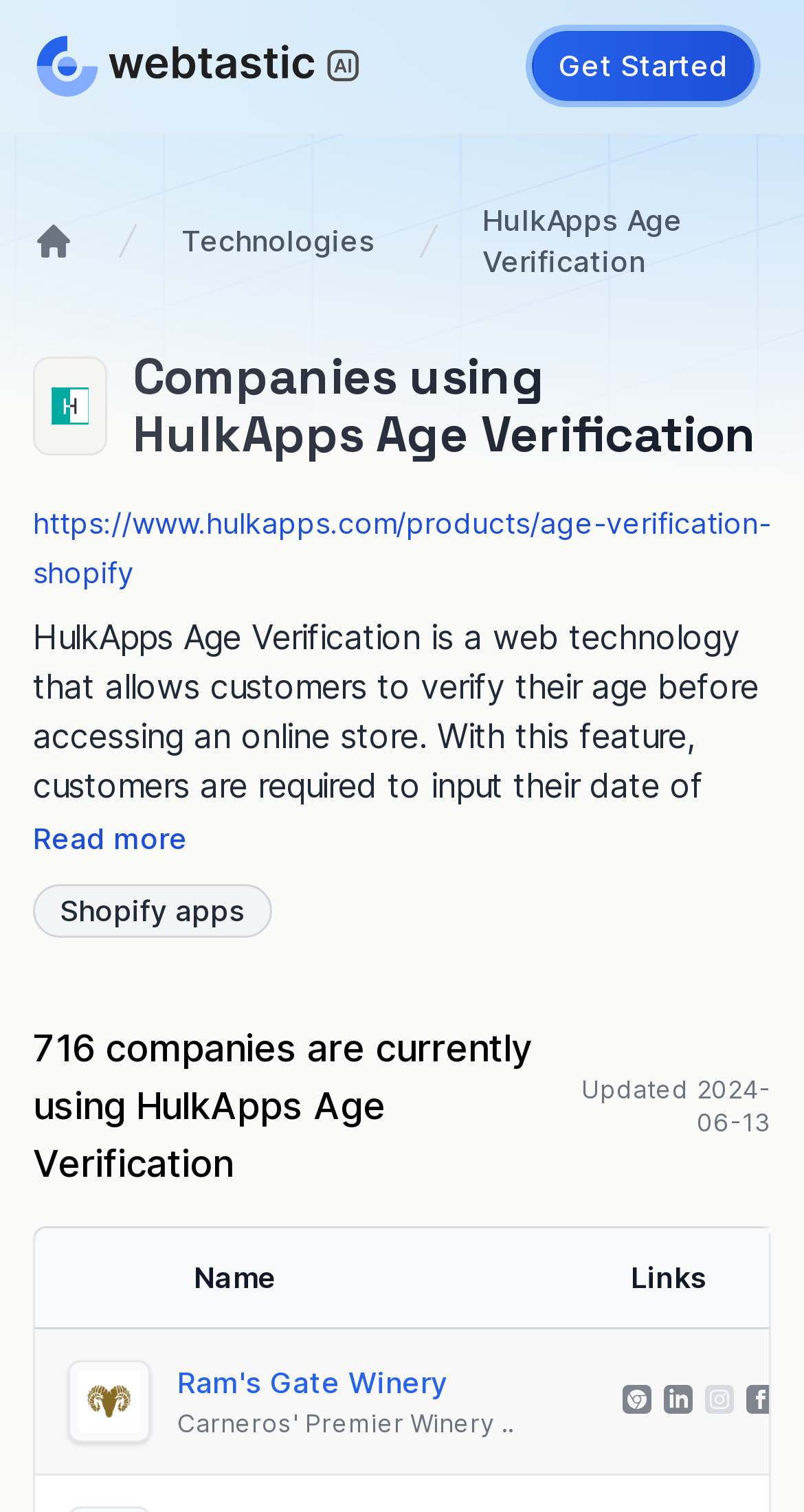Pinpoint the bounding box coordinates of the clickable area needed to execute the instruction: "Explore Shopify apps". The coordinates should be specified as four float numbers between 0 and 1, i.e., [left, top, right, bottom].

[0.041, 0.585, 0.338, 0.62]